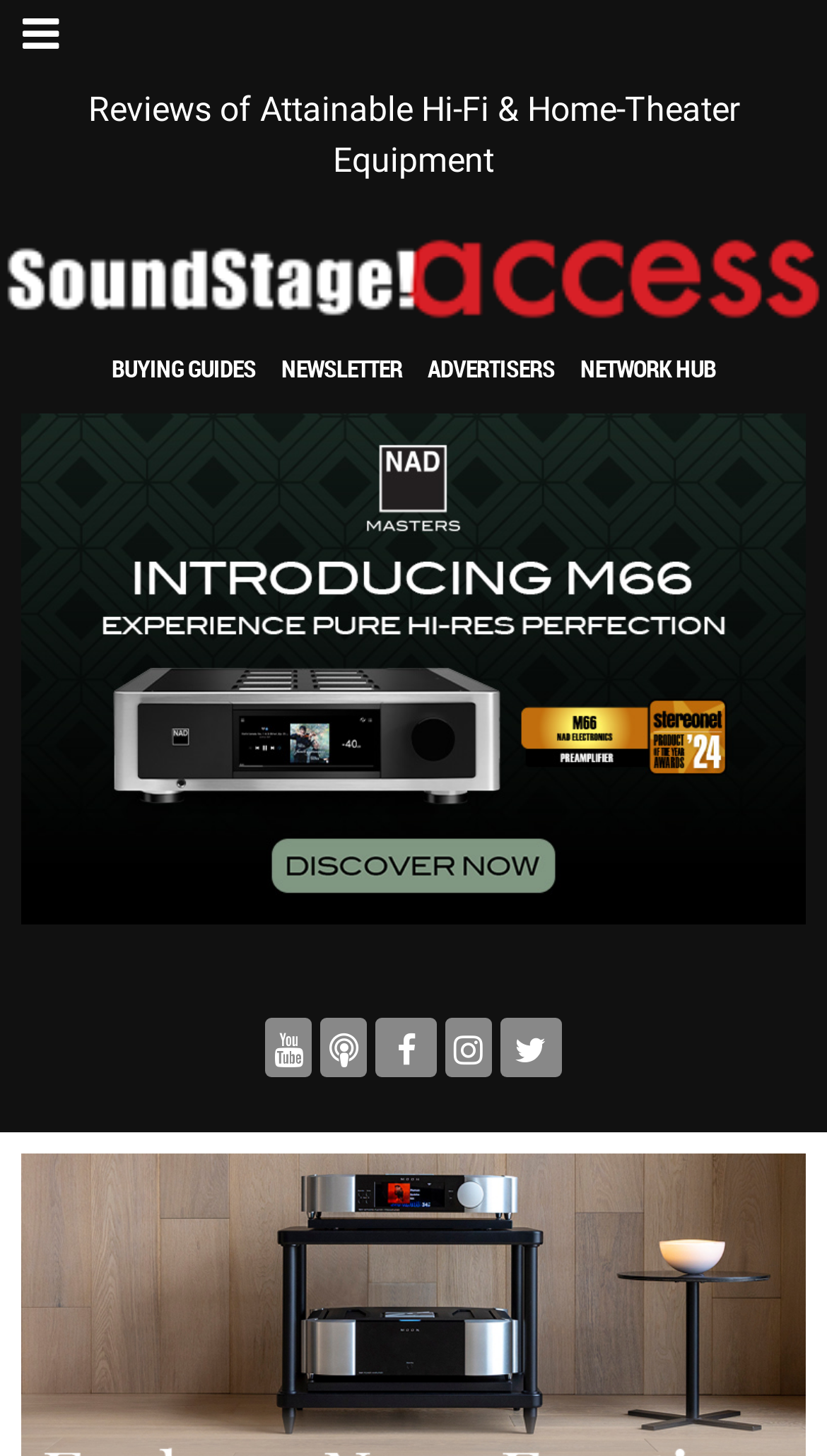Please answer the following question using a single word or phrase: 
What is the main category of equipment reviewed on this website?

Hi-Fi & Home-Theater